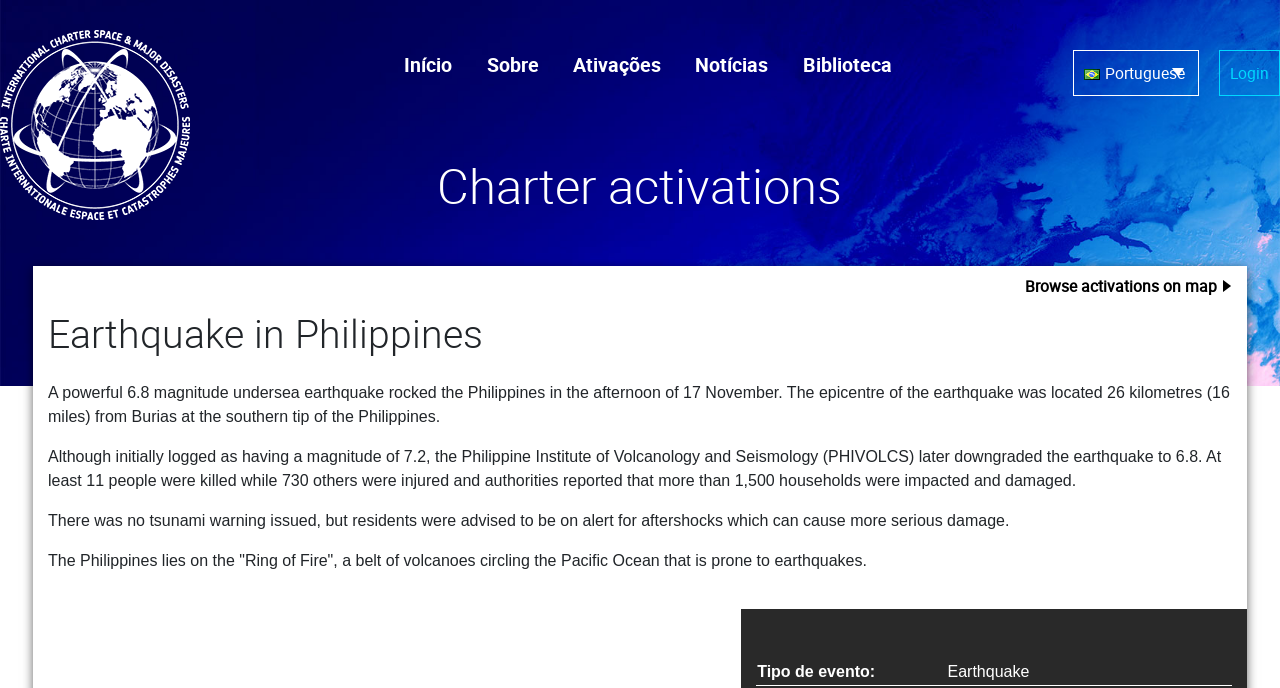Can you give a comprehensive explanation to the question given the content of the image?
How many people were killed in the earthquake?

The answer can be found in the paragraph that describes the impact of the earthquake, where it is mentioned that 'At least 11 people were killed while 730 others were injured and authorities reported that more than 1,500 households were impacted and damaged.'